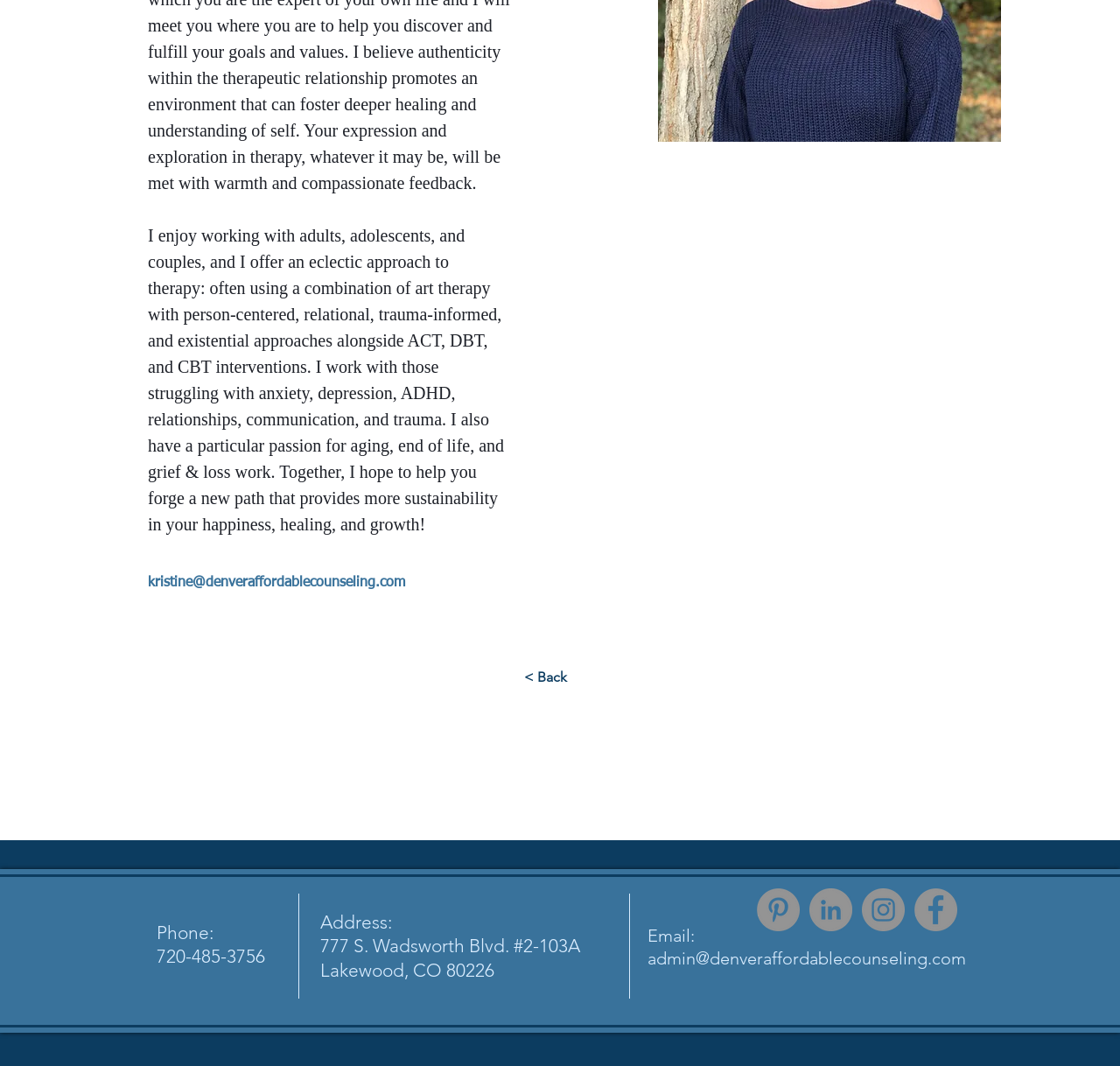Locate the UI element described by admin@denveraffordablecounseling.com and provide its bounding box coordinates. Use the format (top-left x, top-left y, bottom-right x, bottom-right y) with all values as floating point numbers between 0 and 1.

[0.578, 0.889, 0.862, 0.909]